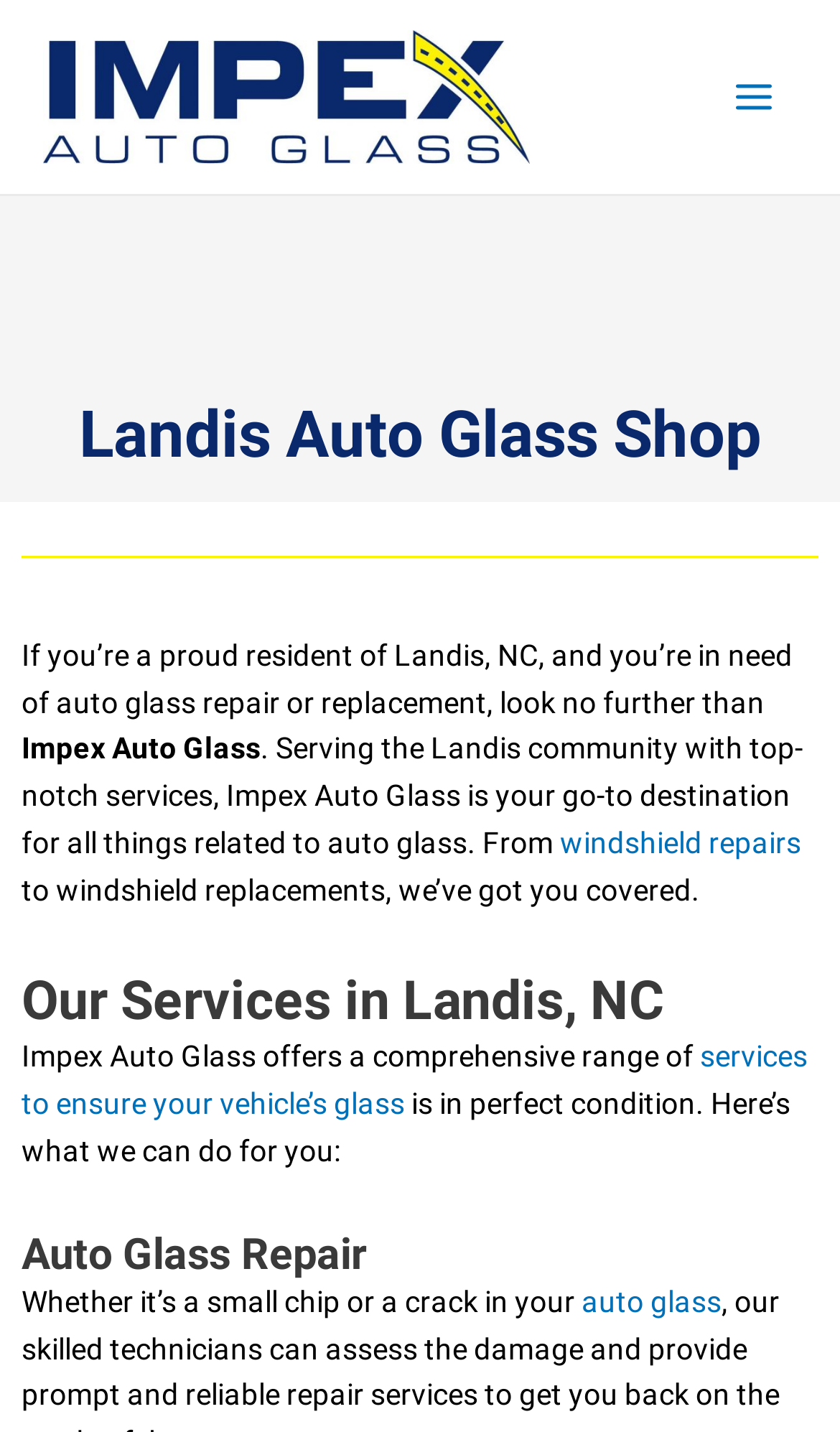Provide the bounding box coordinates of the HTML element this sentence describes: "Main Menu".

[0.845, 0.037, 0.949, 0.098]